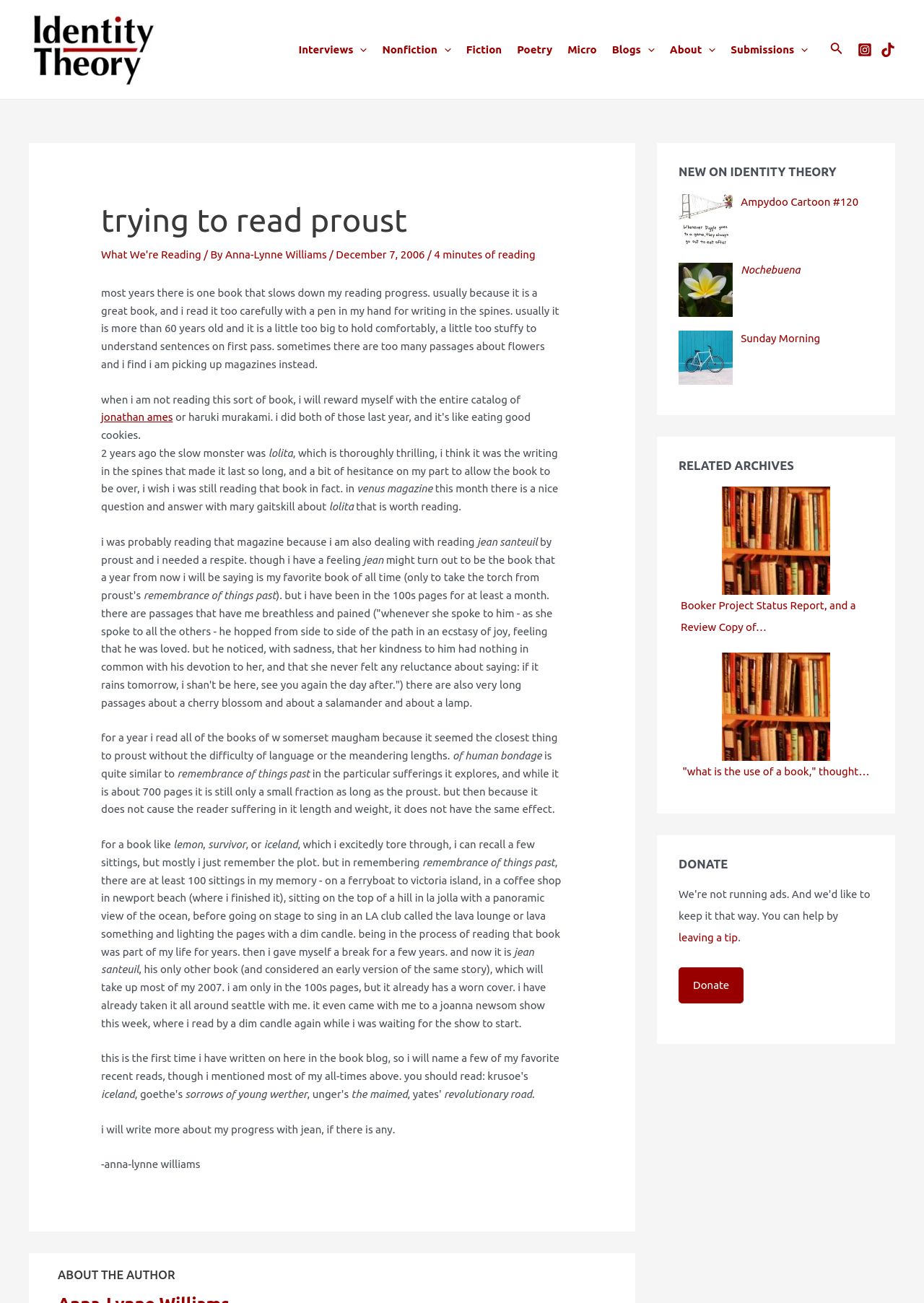Provide the bounding box coordinates of the section that needs to be clicked to accomplish the following instruction: "Click on the 'What We're Reading' link."

[0.109, 0.191, 0.218, 0.2]